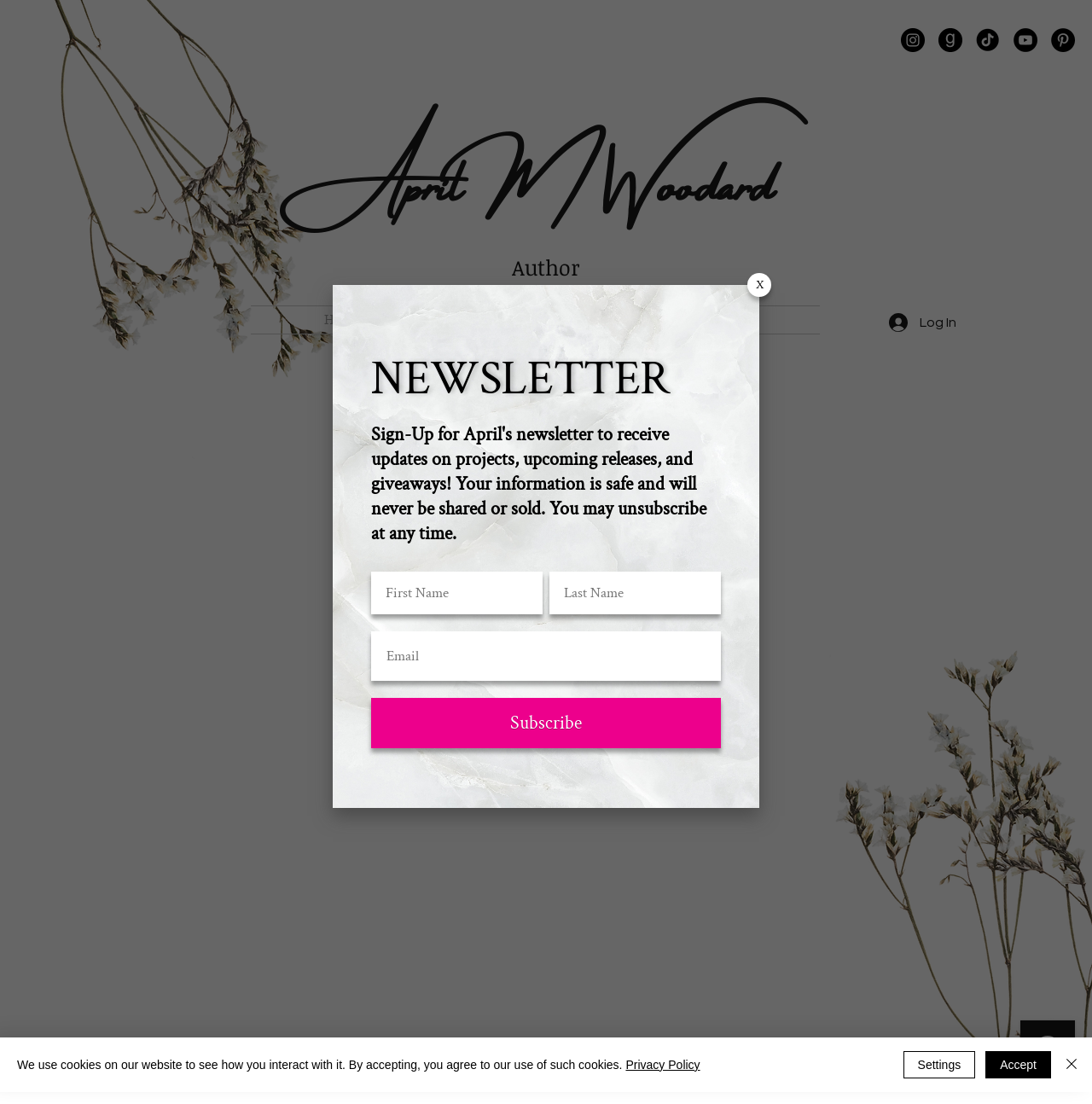Given the element description, predict the bounding box coordinates in the format (top-left x, top-left y, bottom-right x, bottom-right y), using floating point numbers between 0 and 1: name="popuppoco_newsletter_lname" placeholder="Last Name"

[0.503, 0.517, 0.66, 0.556]